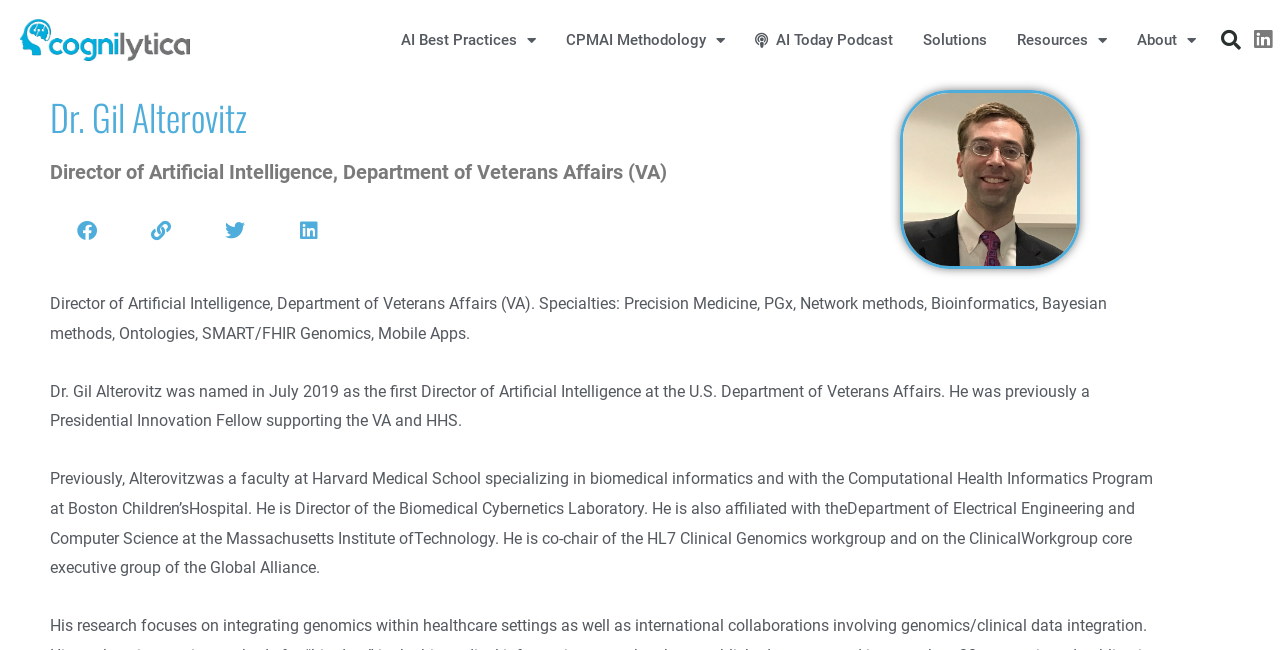Based on the element description Search, identify the bounding box coordinates for the UI element. The coordinates should be in the format (top-left x, top-left y, bottom-right x, bottom-right y) and within the 0 to 1 range.

[0.946, 0.031, 0.978, 0.092]